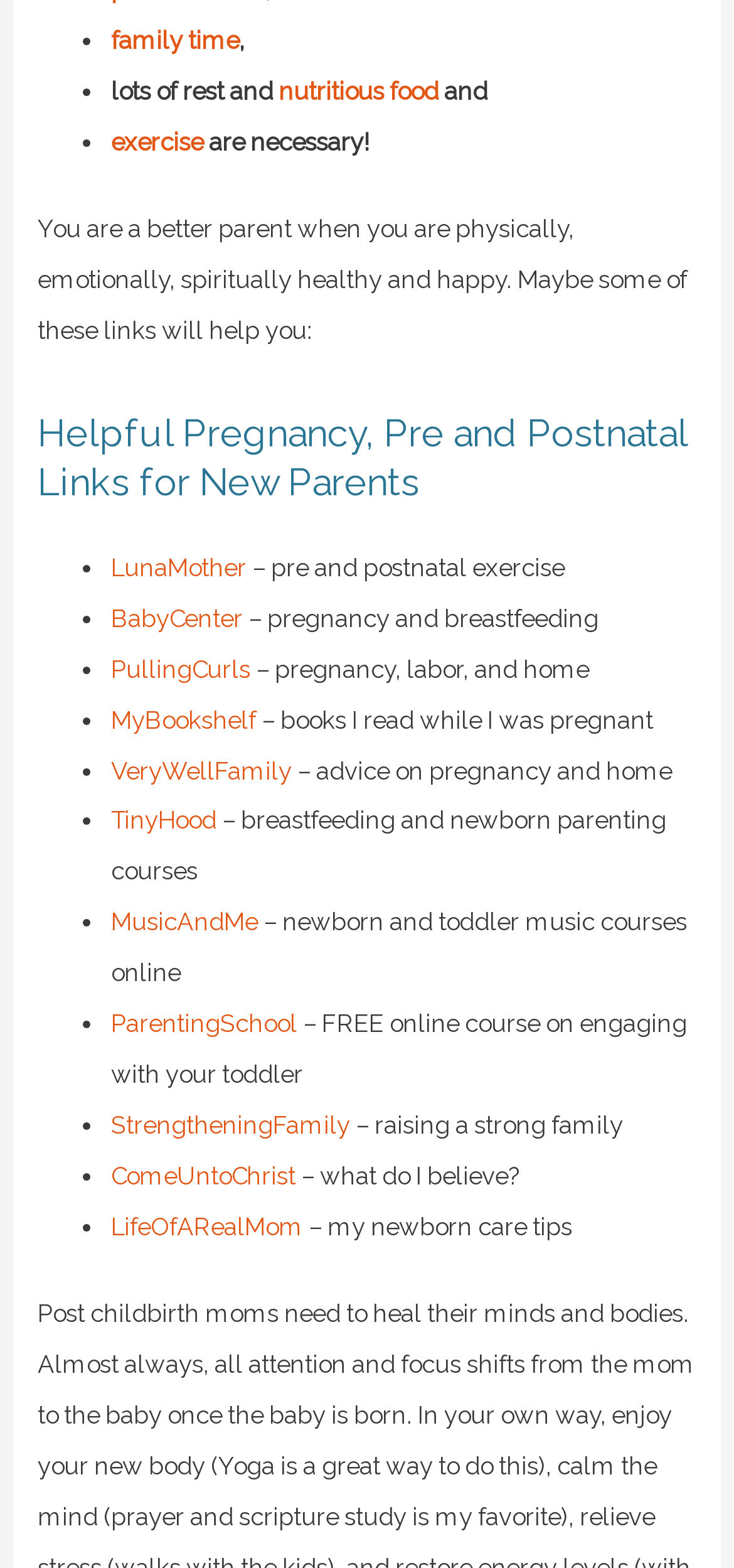Please identify the bounding box coordinates of the element that needs to be clicked to perform the following instruction: "visit nutritious food".

[0.38, 0.049, 0.597, 0.067]